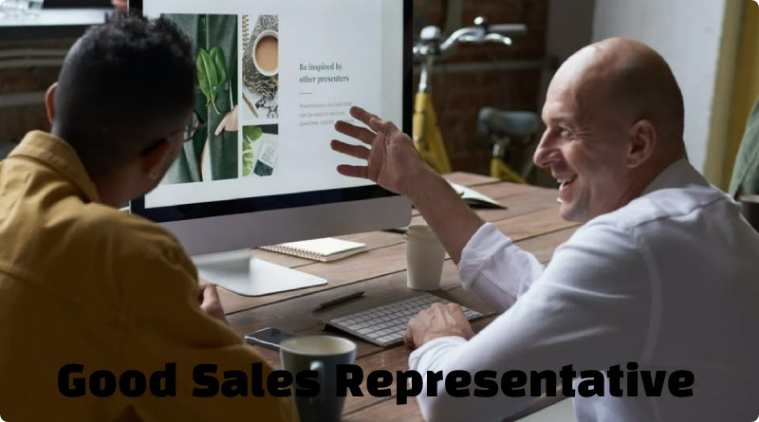Observe the image and answer the following question in detail: Is the atmosphere in the setting cozy?

The caption describes the setting as having a 'cozy atmosphere', which suggests that the environment is warm and inviting.